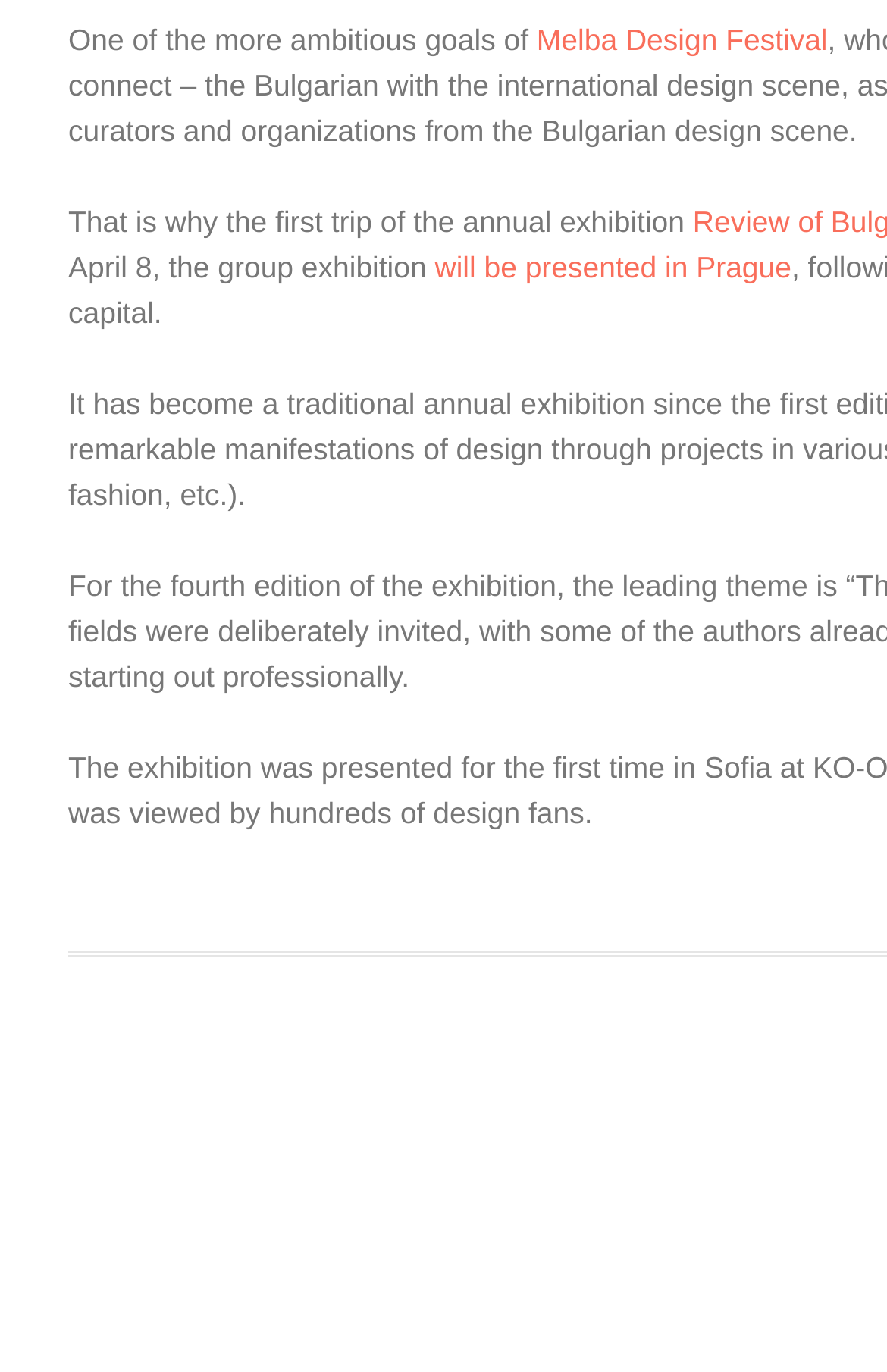Bounding box coordinates must be specified in the format (top-left x, top-left y, bottom-right x, bottom-right y). All values should be floating point numbers between 0 and 1. What are the bounding box coordinates of the UI element described as: Tractor Brands

None